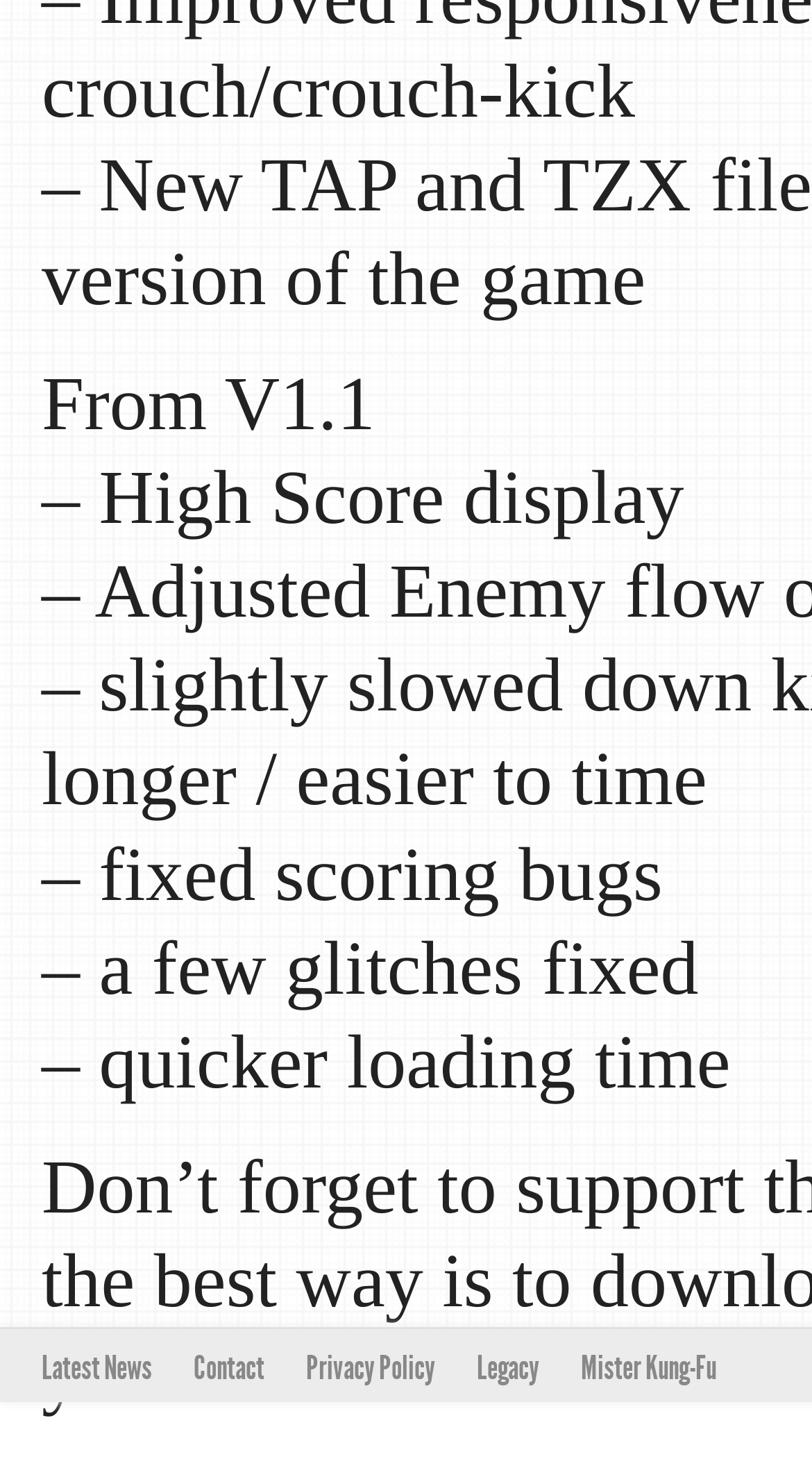Please answer the following question using a single word or phrase: 
What is the version mentioned at the top?

V1.1